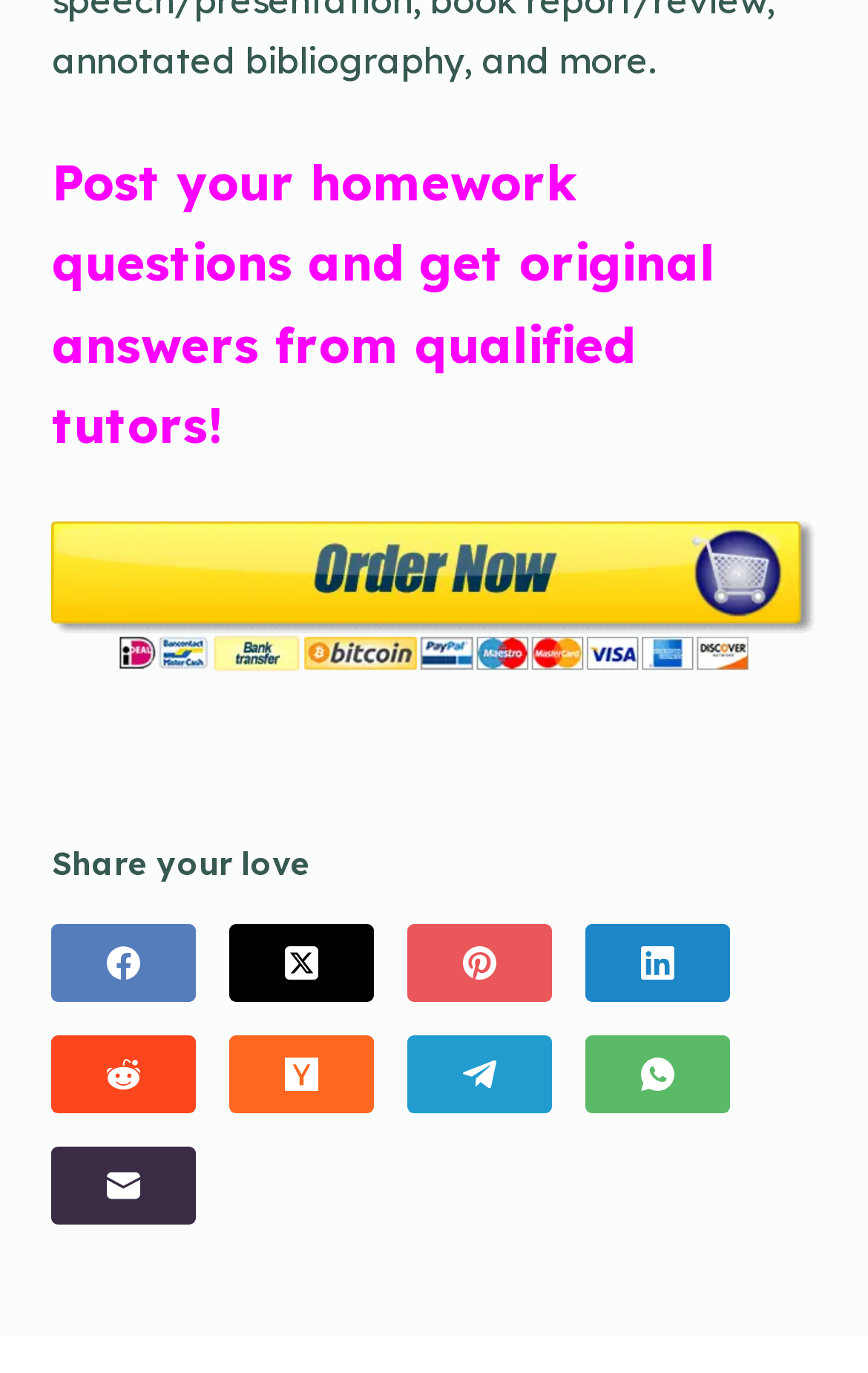Based on the element description, predict the bounding box coordinates (top-left x, top-left y, bottom-right x, bottom-right y) for the UI element in the screenshot: alt="PLACE YOUR ORDER"

[0.06, 0.416, 0.94, 0.448]